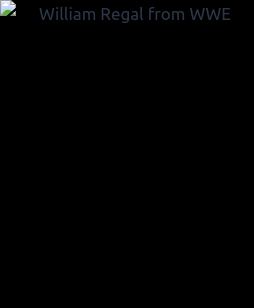Provide a thorough description of the contents of the image.

This image features William Regal, a well-known professional wrestler from WWE. Regal, who is also known as "Steve Regal," has had a notable career in wrestling, characterized by his technical skills and charismatic persona. The image captures Regal during a pivotal moment in his career, where his performances often involved intriguing storylines and engaging promos. His ability to connect with the audience, along with memorable appearances such as during matches with Samoa Joe or in humorous segments involving gimmicks like the "Naked Man," showcases his versatility and talent in the wrestling world. This snapshot encapsulates the essence of Regal's contributions to professional wrestling, highlighting his role in entertaining fans and contributing to unforgettable wrestling narratives.